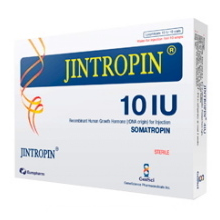Describe every important feature and element in the image comprehensively.

The image displays a box of Jintropin, a pharmaceutical product known for its recombinant human growth hormone (HGH) formulation. The packaging is prominently labeled with "JINTROPIN" and indicates a dosage of "10 IU" (International Units) for injection. This product is designed for use in therapeutic settings, particularly in promoting growth and enhancing muscle mass. The box emphasizes its sterile nature and the contents being somatropin, which is the active hormone. Typically used in the medical field, Jintropin is associated with various applications, including treatment for growth disorders and muscle wasting conditions.